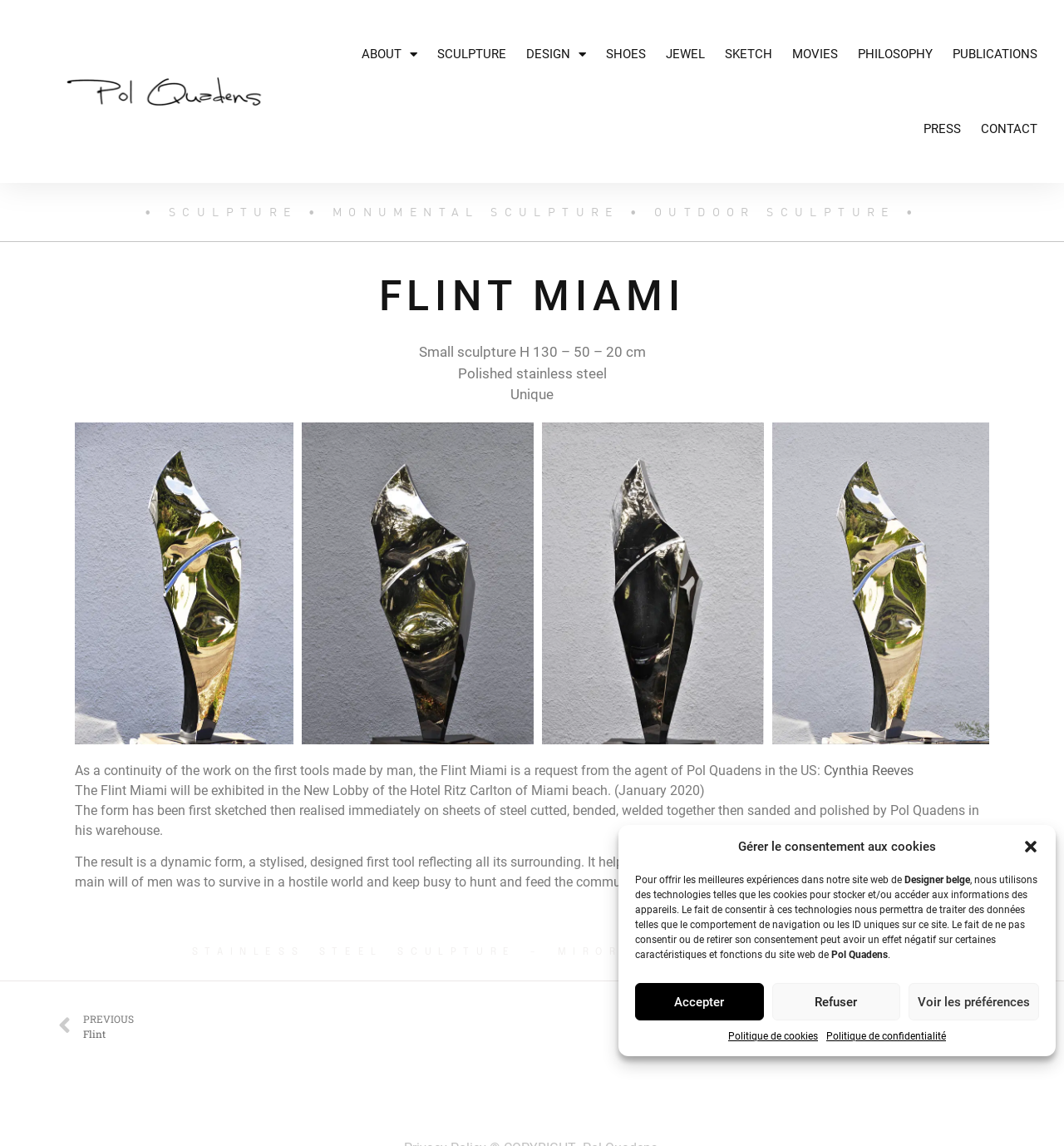Determine the bounding box coordinates for the UI element with the following description: "Cynthia Reeves". The coordinates should be four float numbers between 0 and 1, represented as [left, top, right, bottom].

[0.774, 0.665, 0.859, 0.679]